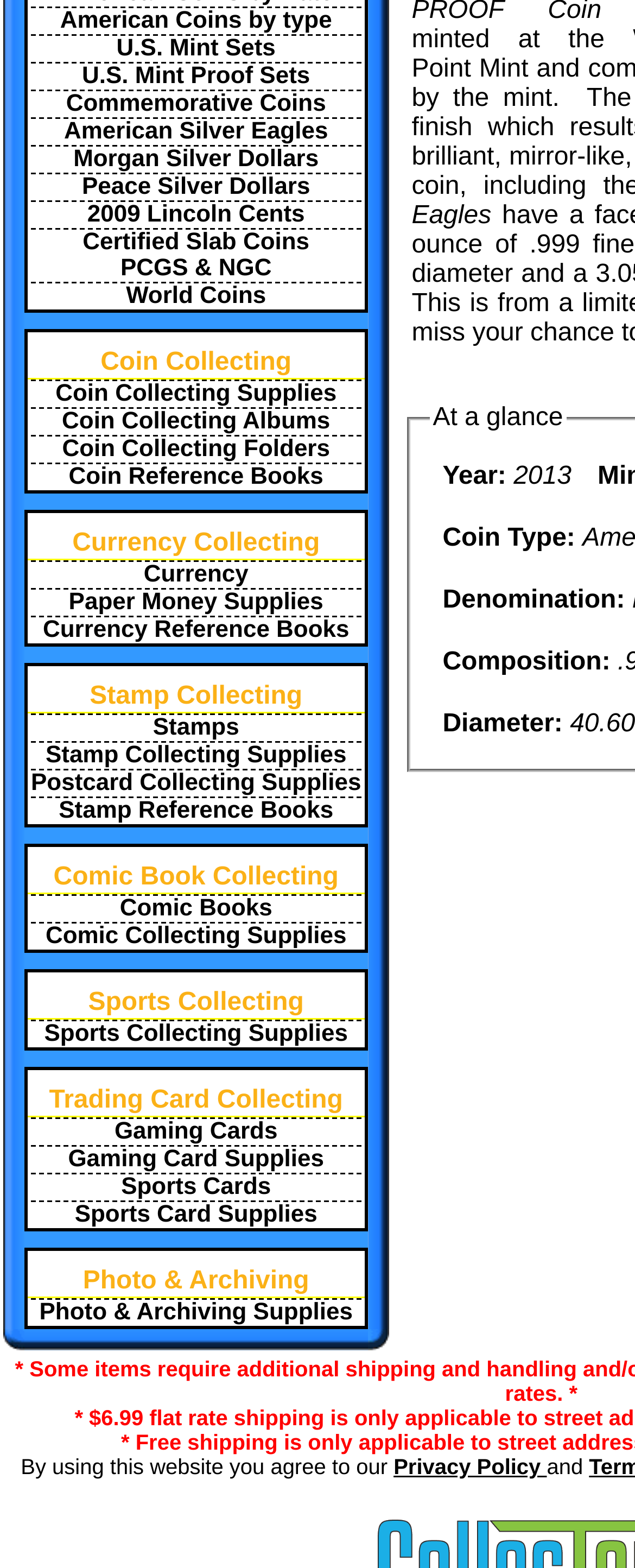Determine the coordinates of the bounding box that should be clicked to complete the instruction: "Get a quote". The coordinates should be represented by four float numbers between 0 and 1: [left, top, right, bottom].

None